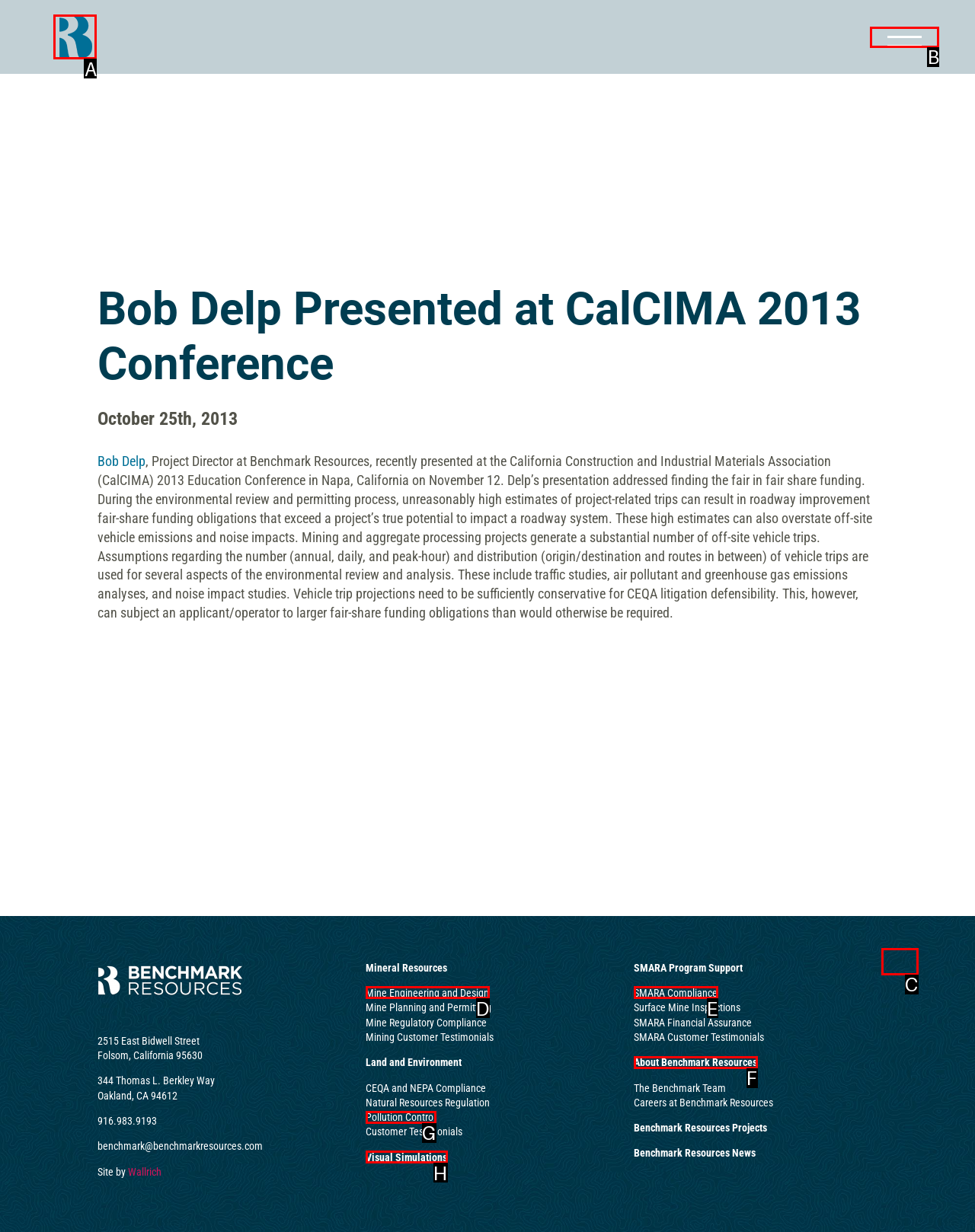Select the HTML element that needs to be clicked to carry out the task: Click the Benchmark Resources Logo
Provide the letter of the correct option.

A